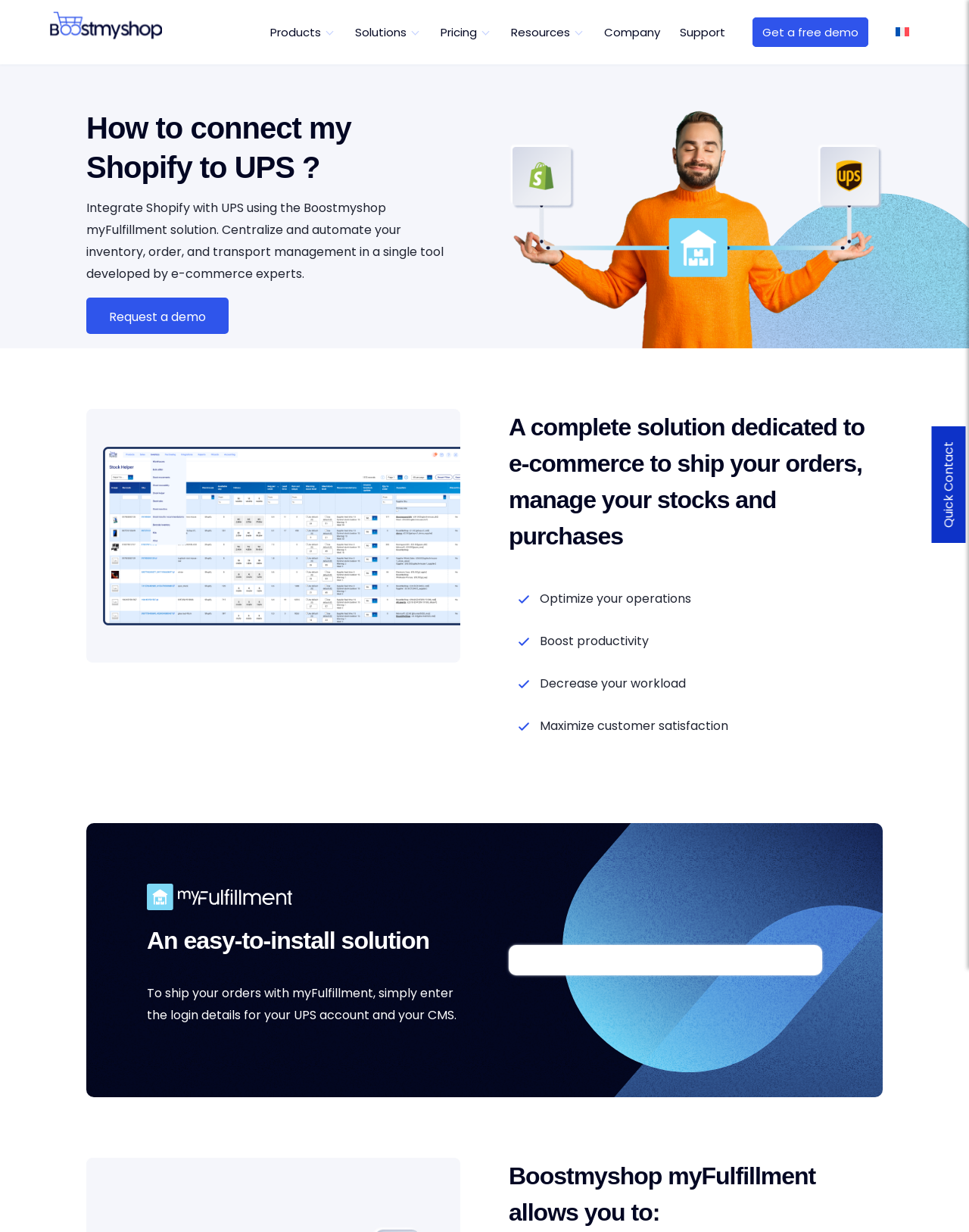Please give a short response to the question using one word or a phrase:
What is the purpose of the myFulfillment solution?

Manage orders on Shopify with UPS